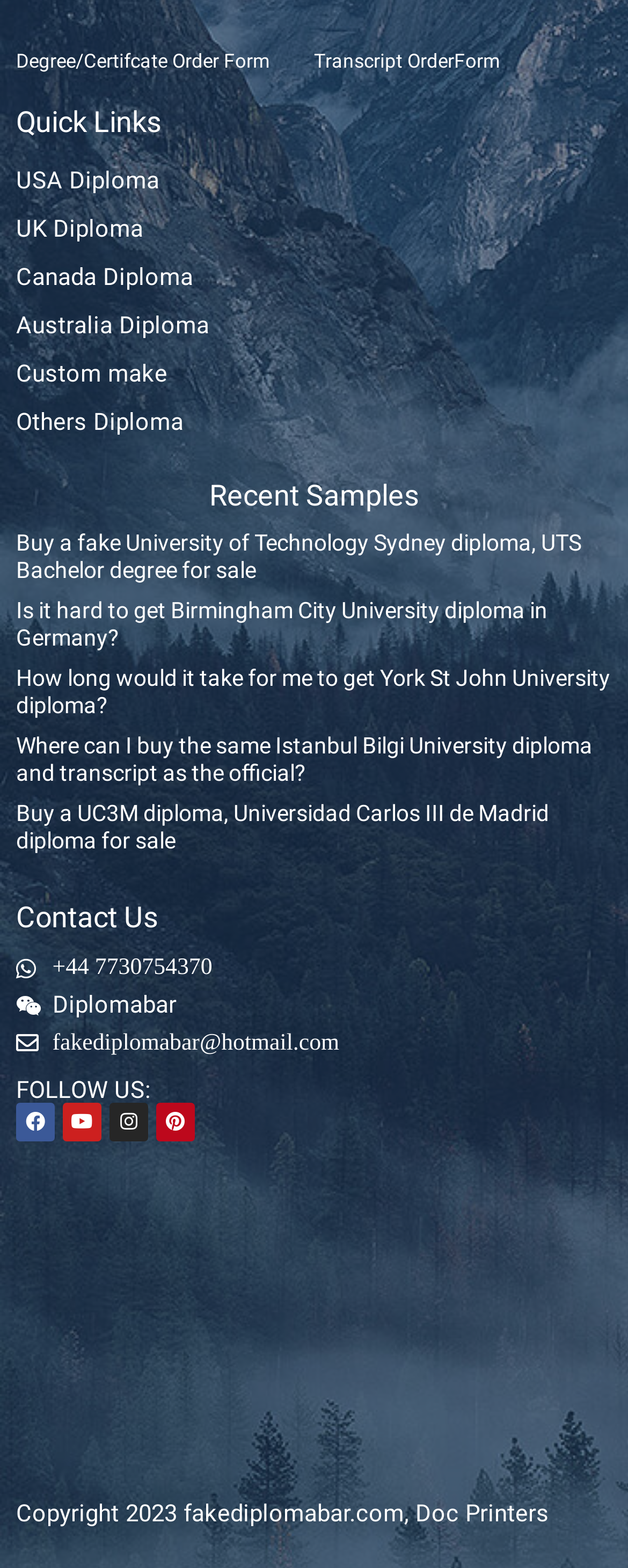What is the title of the first order form?
Based on the image, give a one-word or short phrase answer.

Degree/Certifcate Order Form